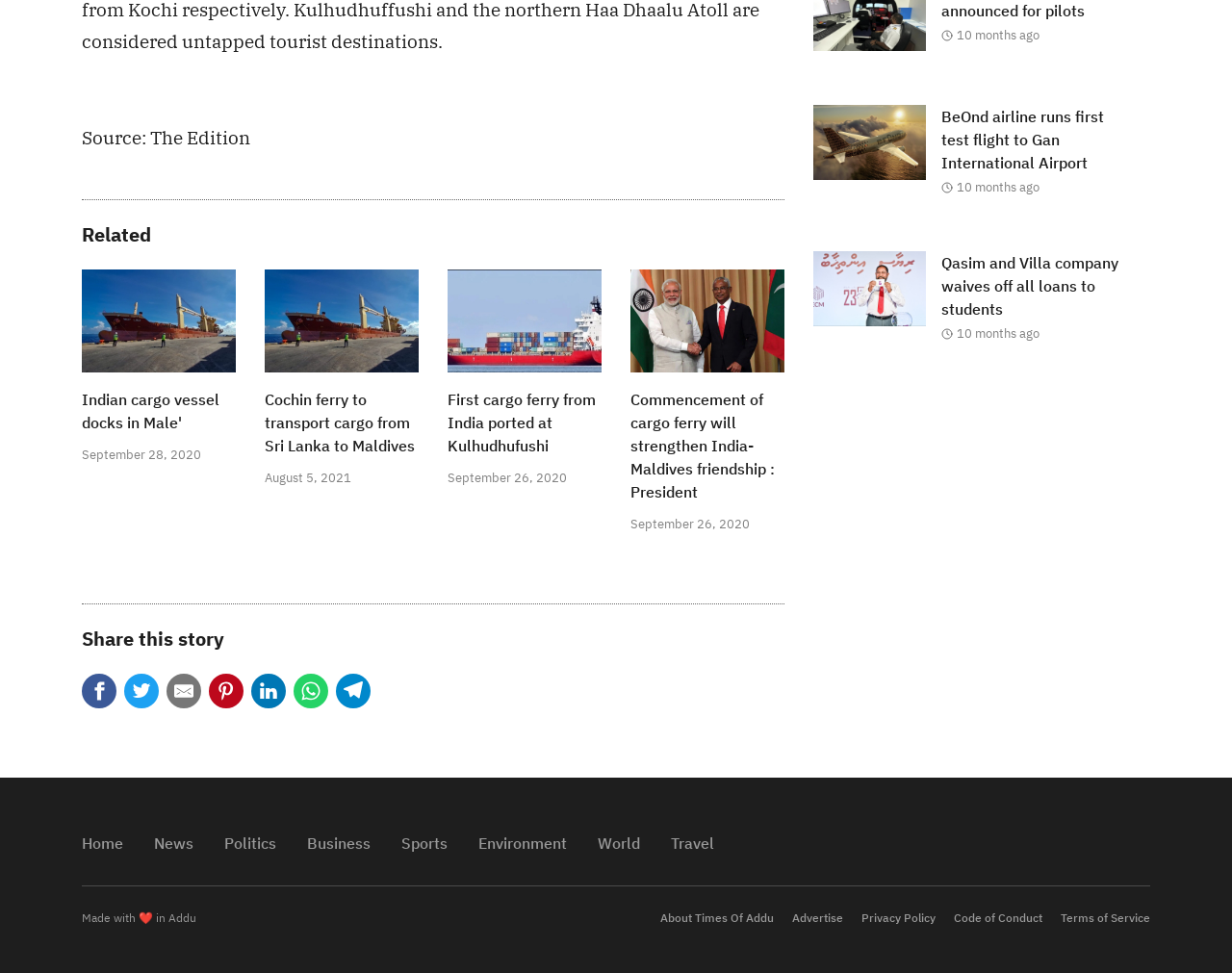Reply to the question with a single word or phrase:
How many months ago was the news 'BeOnd airline runs first test flight to Gan International Airport' published?

10 months